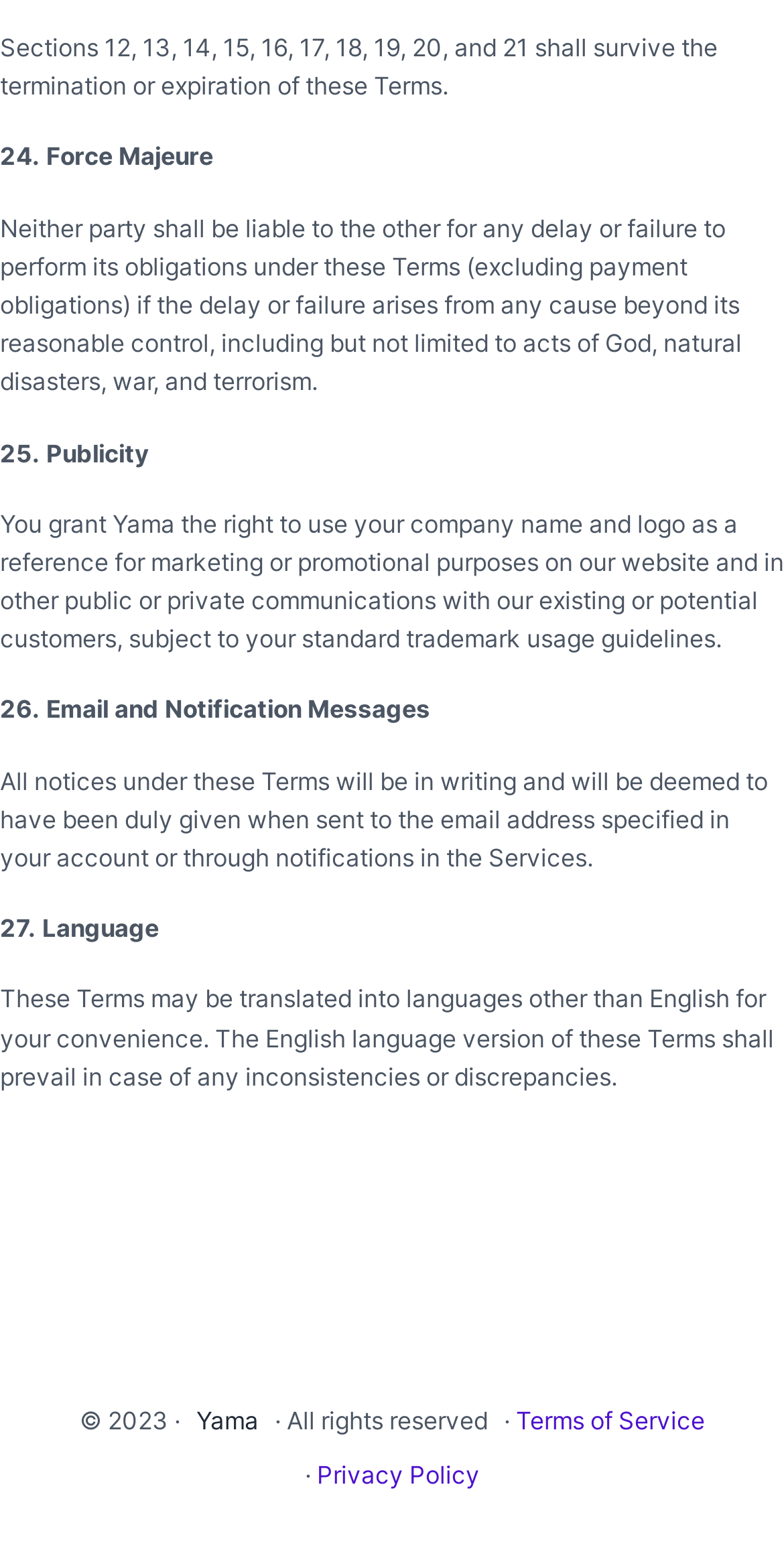Answer the question below with a single word or a brief phrase: 
What year is mentioned in the copyright notice?

2023